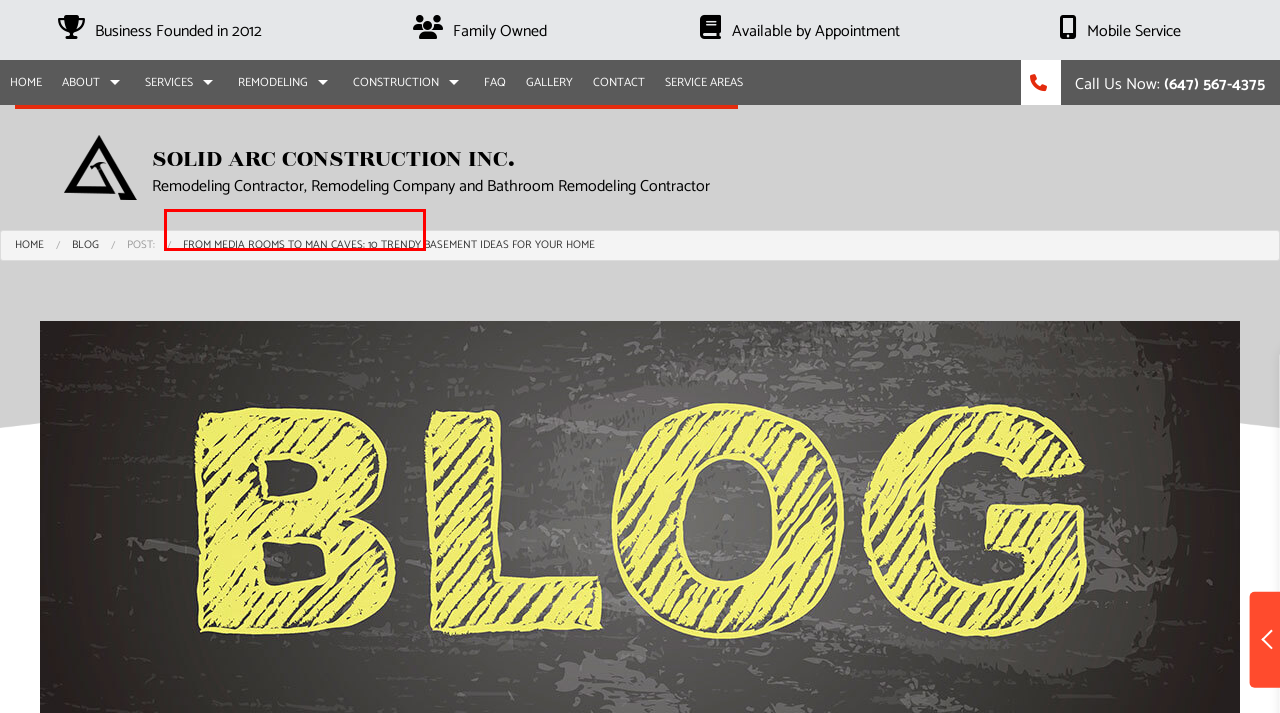A screenshot of a webpage is given, featuring a red bounding box around a UI element. Please choose the webpage description that best aligns with the new webpage after clicking the element in the bounding box. These are the descriptions:
A. Commercial Remodeling | Solid Arc Construction Inc.
B. Home Additions | Solid Arc Construction Inc.
C. Flooring Installation | Solid Arc Construction Inc.
D. Commercial Plumbing | Solid Arc Construction Inc.
E. House Painting | Solid Arc Construction Inc.
F. Framing | Solid Arc Construction Inc.
G. Remodeling Contractor | Solid Arc Construction Inc.
H. Granite Countertops | Solid Arc Construction Inc.

G